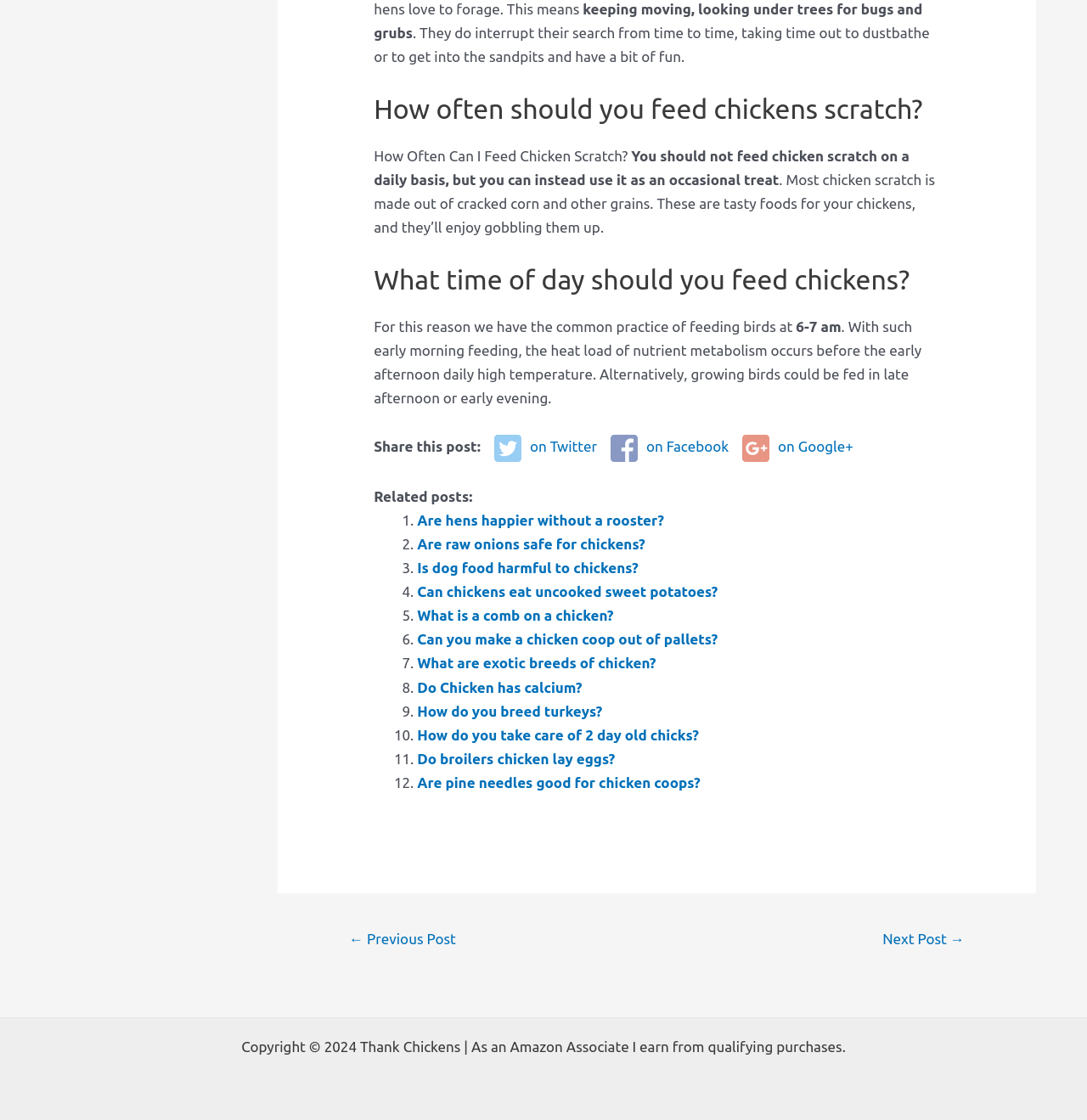Determine the bounding box coordinates of the clickable element to achieve the following action: 'Share this post on Twitter'. Provide the coordinates as four float values between 0 and 1, formatted as [left, top, right, bottom].

[0.455, 0.387, 0.549, 0.412]